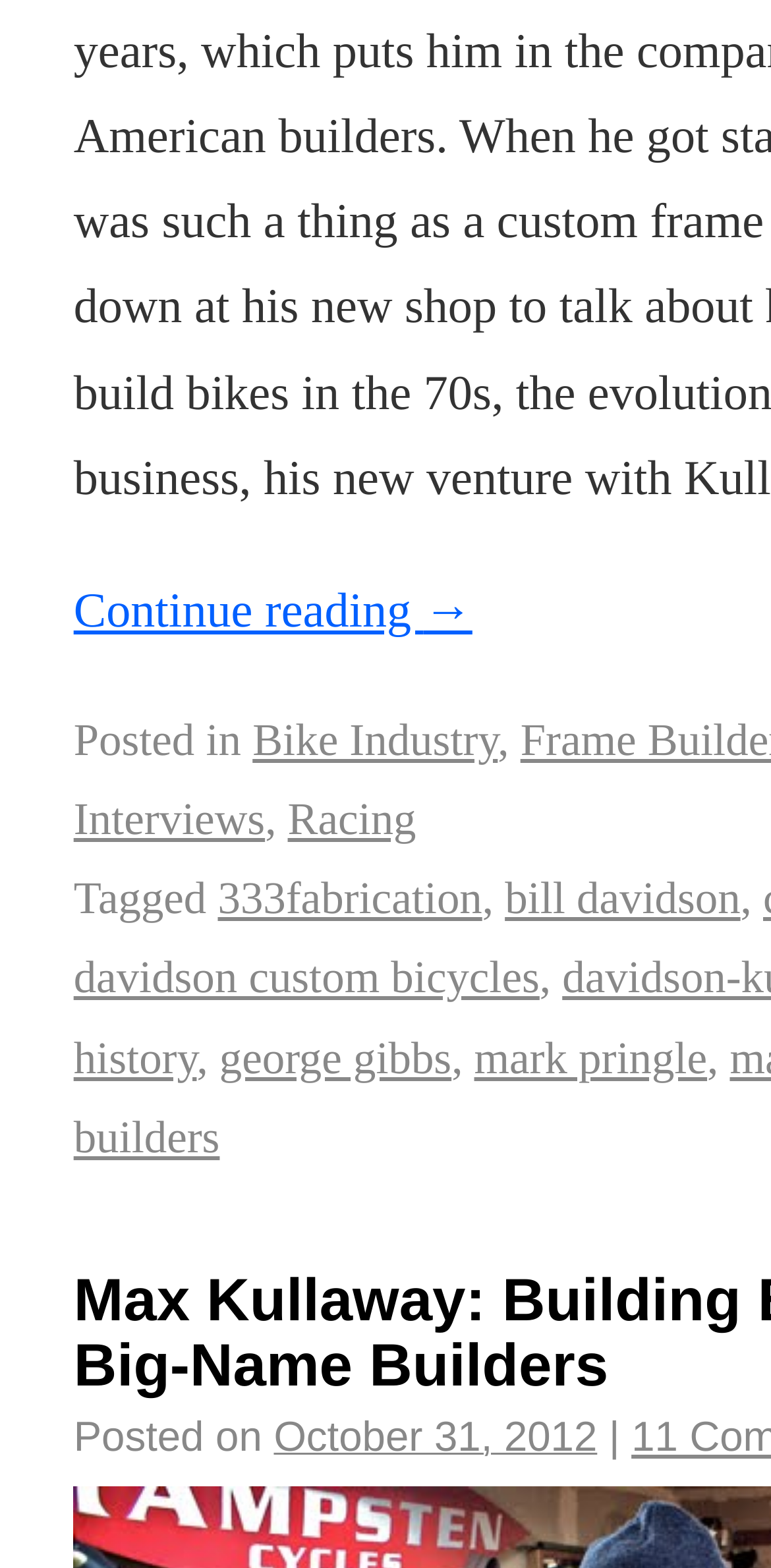Show the bounding box coordinates for the element that needs to be clicked to execute the following instruction: "Check the post dated 'October 31, 2012'". Provide the coordinates in the form of four float numbers between 0 and 1, i.e., [left, top, right, bottom].

[0.355, 0.911, 0.775, 0.929]